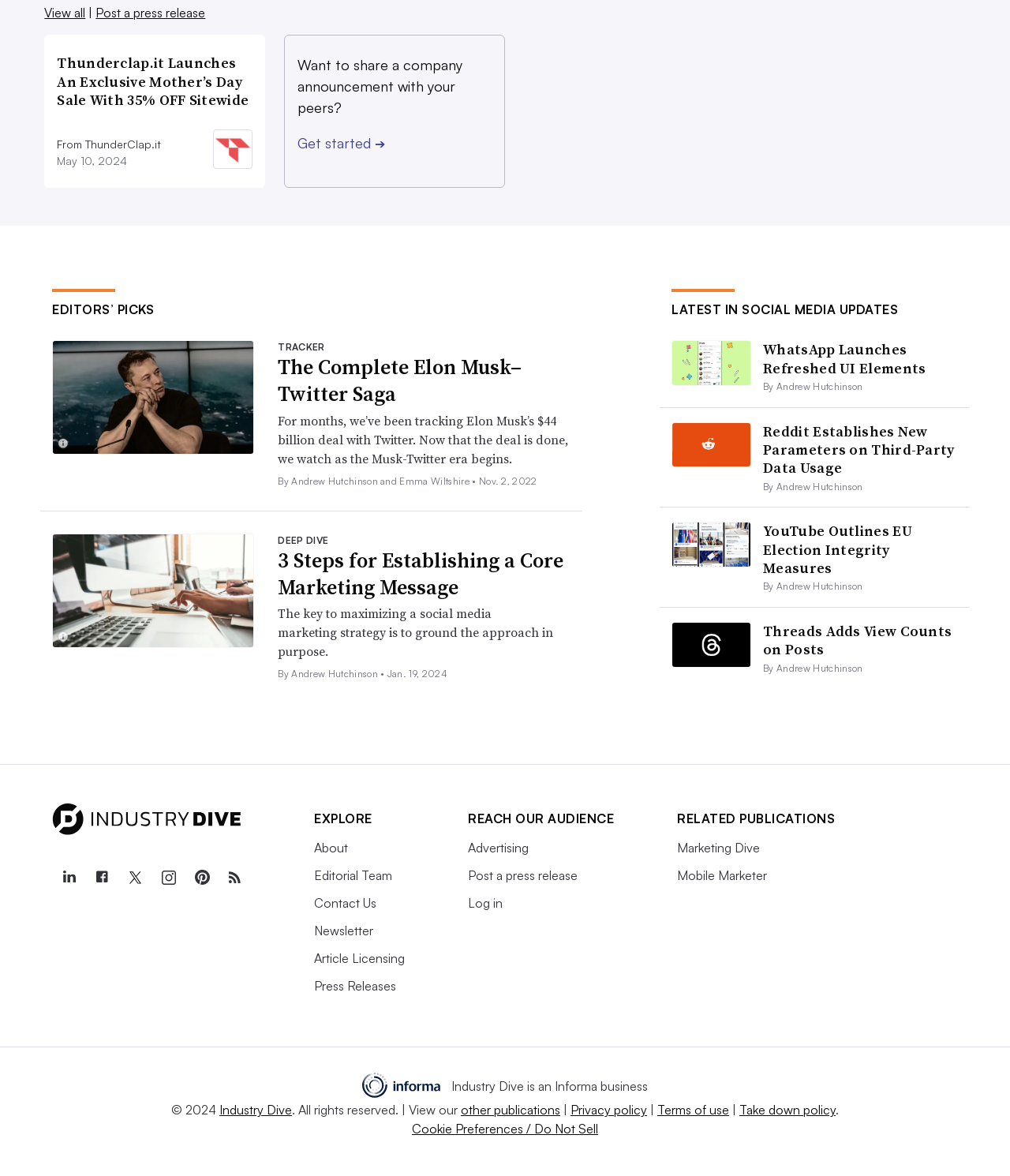Please identify the bounding box coordinates of the element I need to click to follow this instruction: "Read the article about Elon Musk".

[0.275, 0.3, 0.517, 0.347]